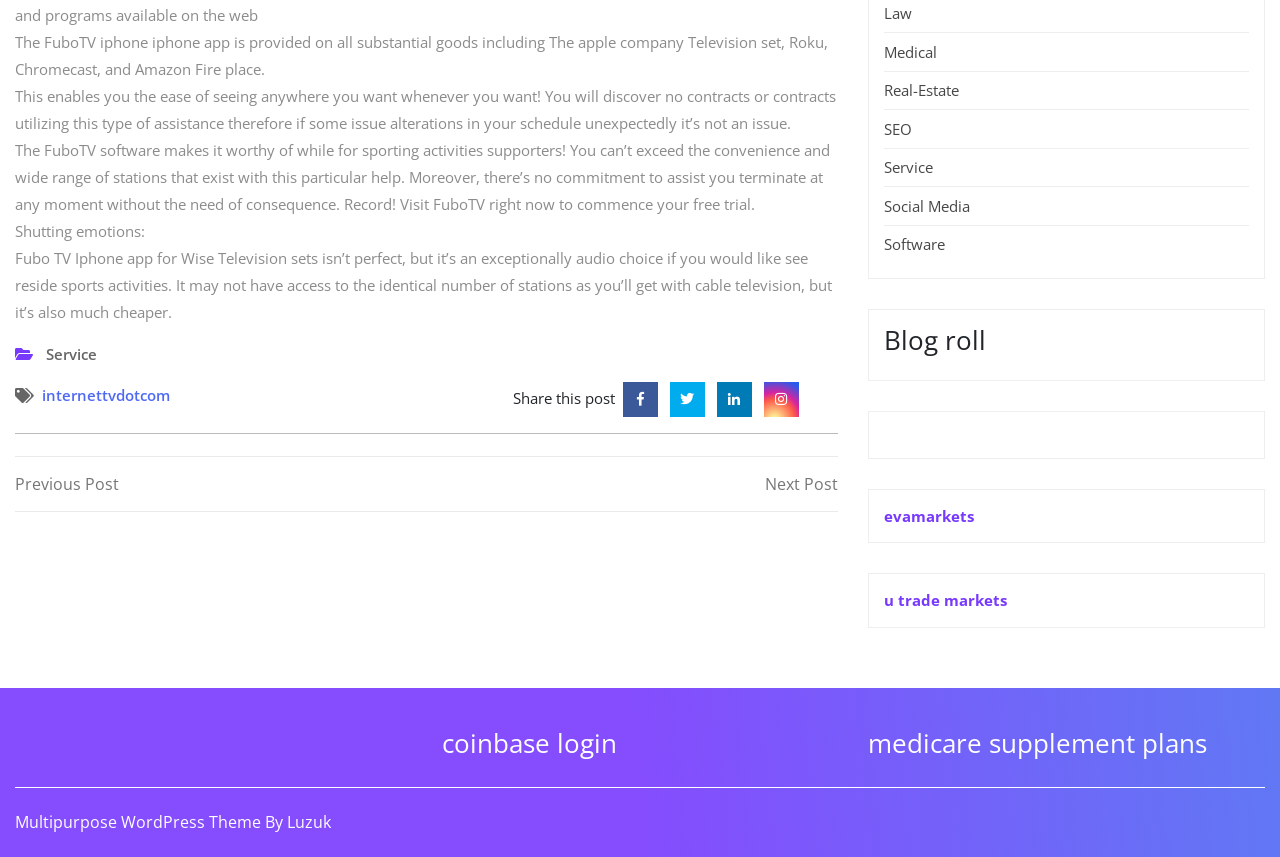Please answer the following question using a single word or phrase: 
What can be done with FuboTV without consequence?

Terminate at any moment